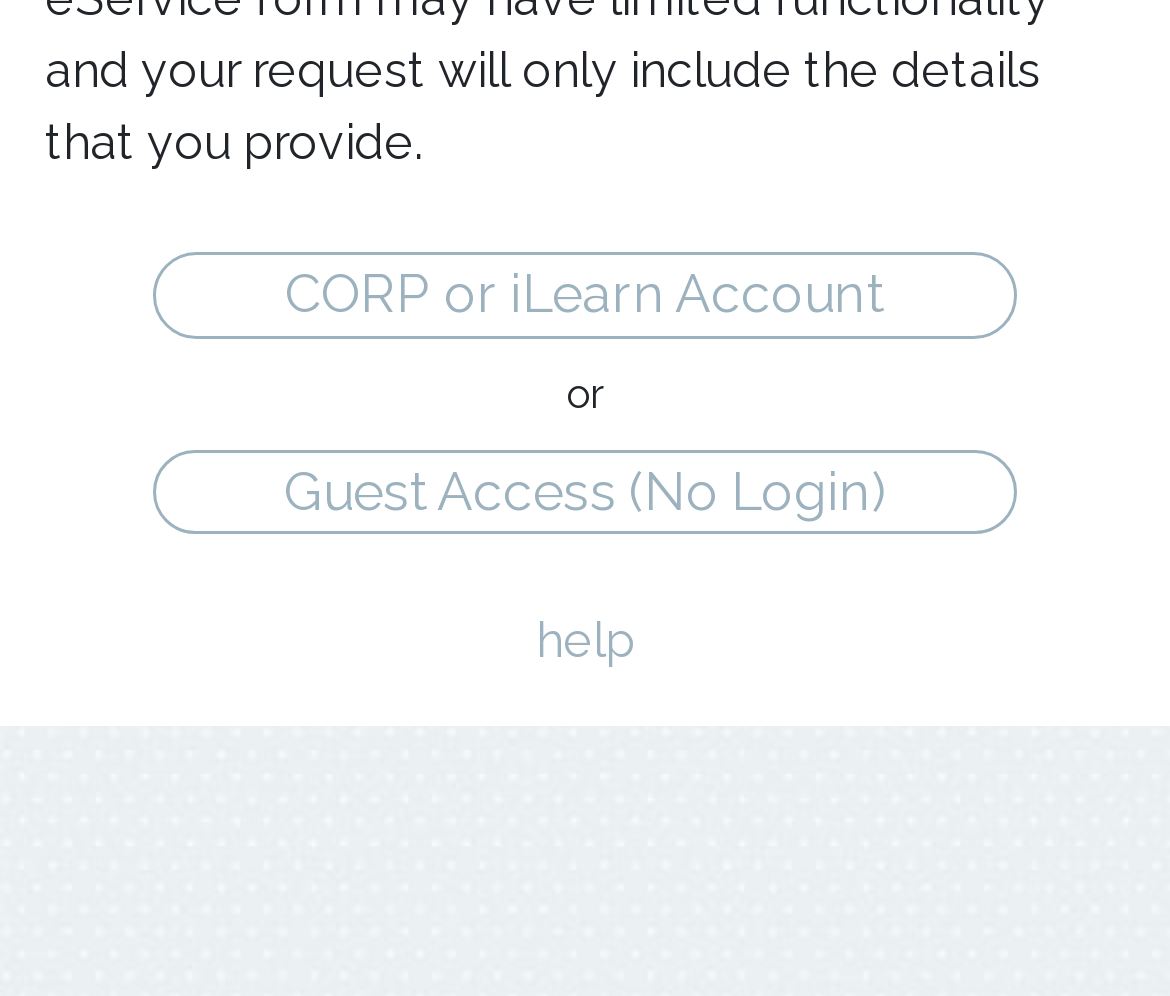Determine the bounding box coordinates in the format (top-left x, top-left y, bottom-right x, bottom-right y). Ensure all values are floating point numbers between 0 and 1. Identify the bounding box of the UI element described by: CORP or iLearn Account

[0.131, 0.254, 0.869, 0.339]